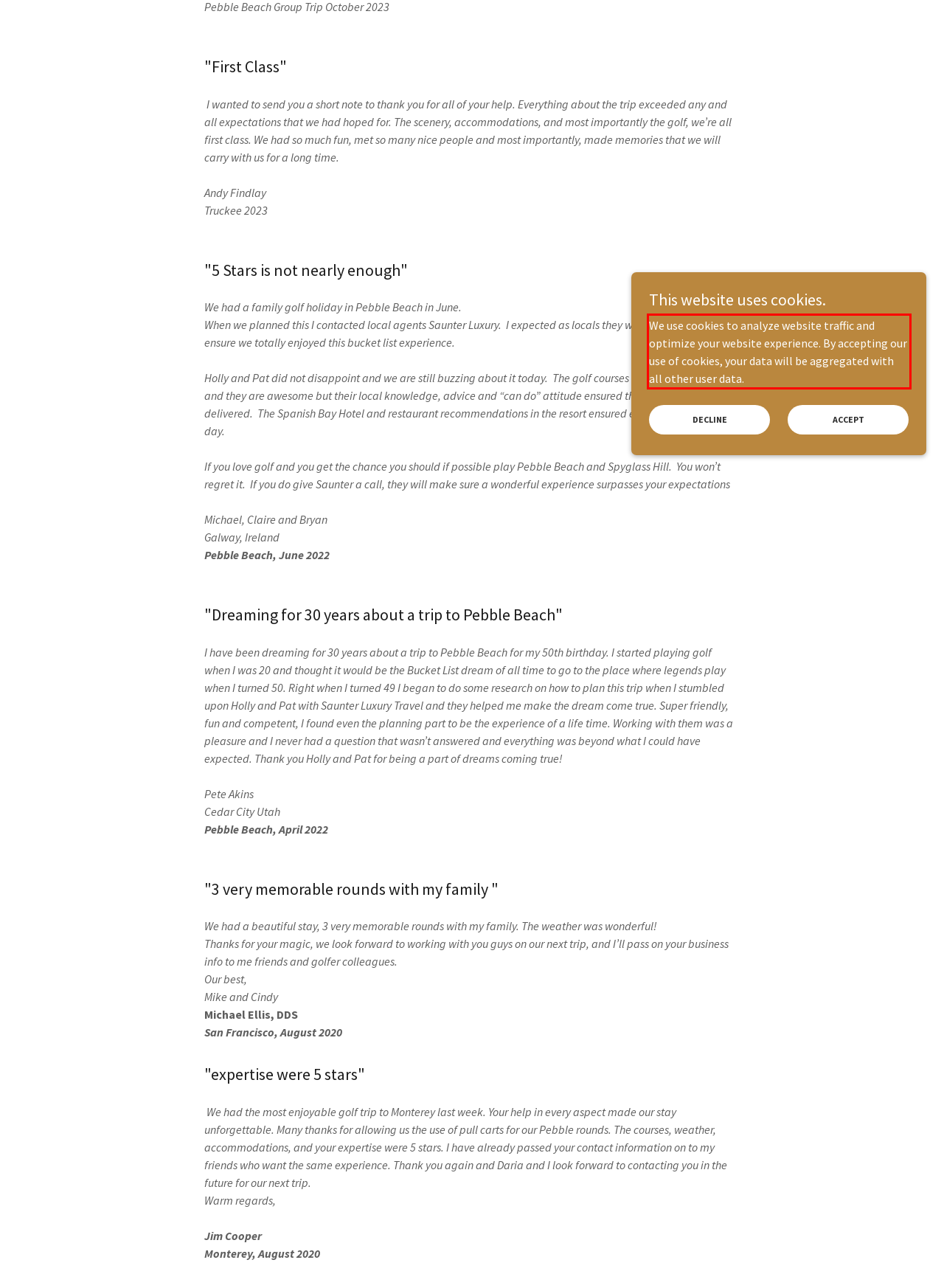Given a webpage screenshot with a red bounding box, perform OCR to read and deliver the text enclosed by the red bounding box.

We use cookies to analyze website traffic and optimize your website experience. By accepting our use of cookies, your data will be aggregated with all other user data.